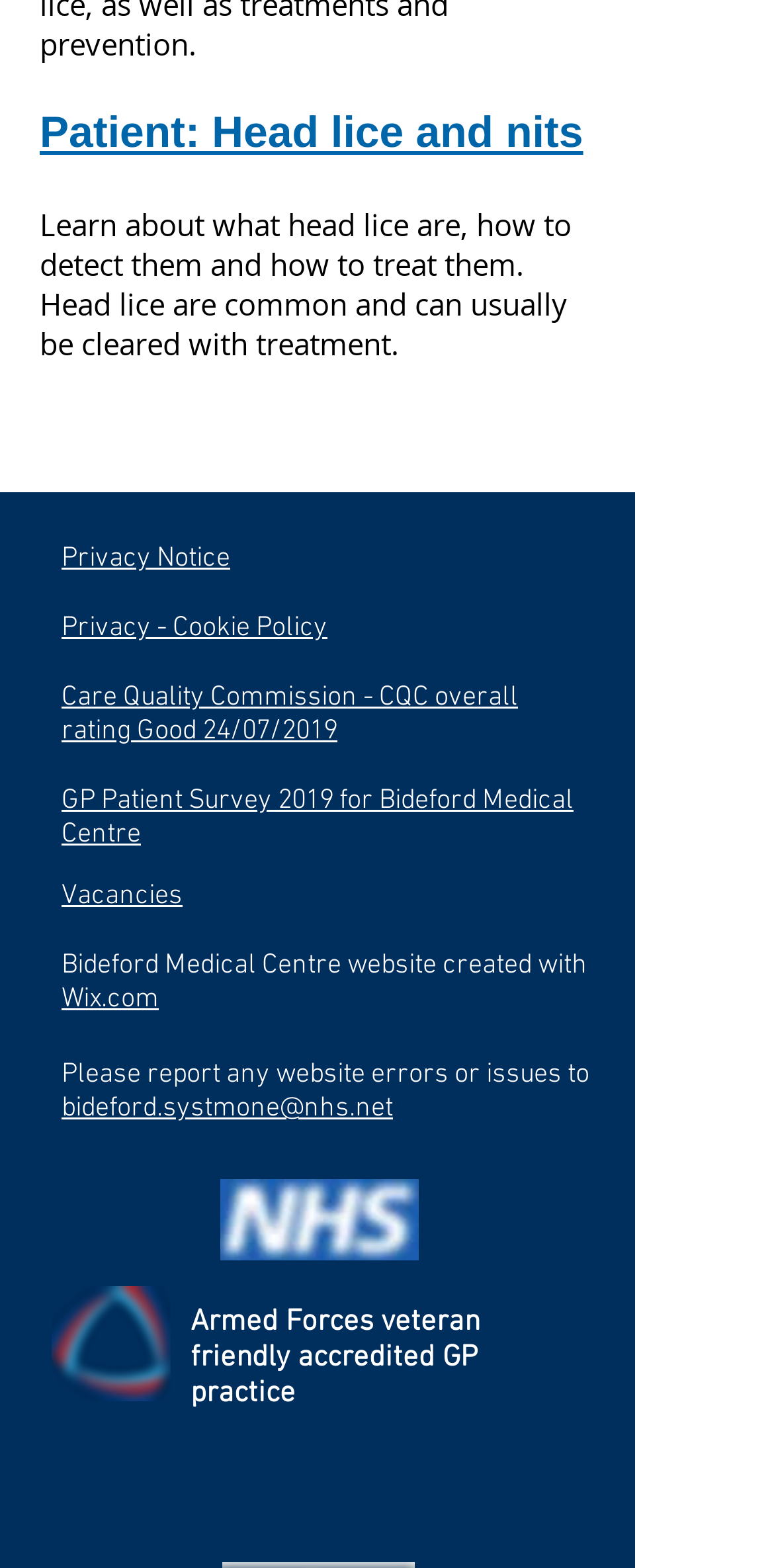Use a single word or phrase to answer this question: 
What is the email address to report website errors or issues?

bideford.systmone@nhs.net